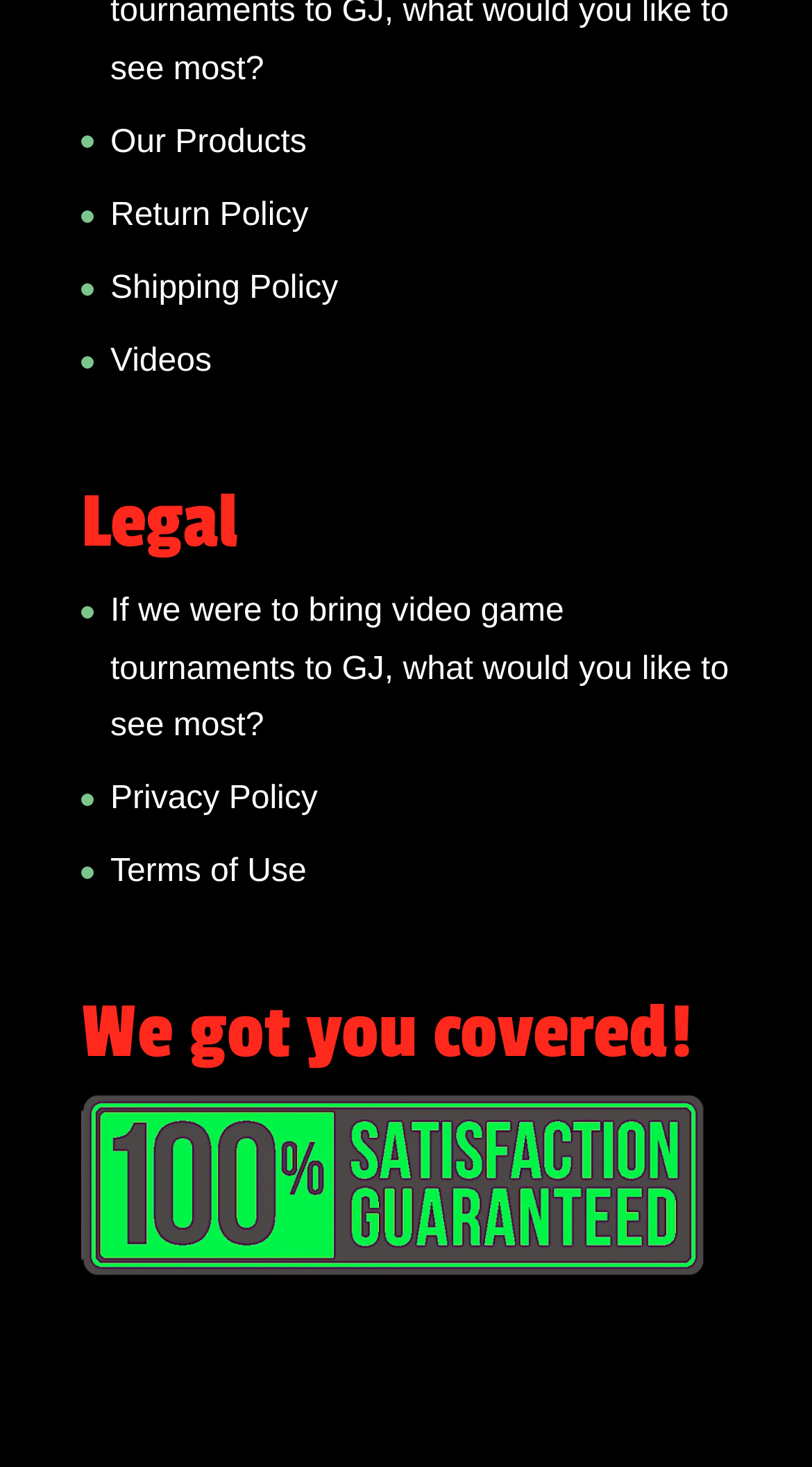Given the element description parent_node: We got you covered!, specify the bounding box coordinates of the corresponding UI element in the format (top-left x, top-left y, bottom-right x, bottom-right y). All values must be between 0 and 1.

[0.1, 0.739, 0.869, 0.763]